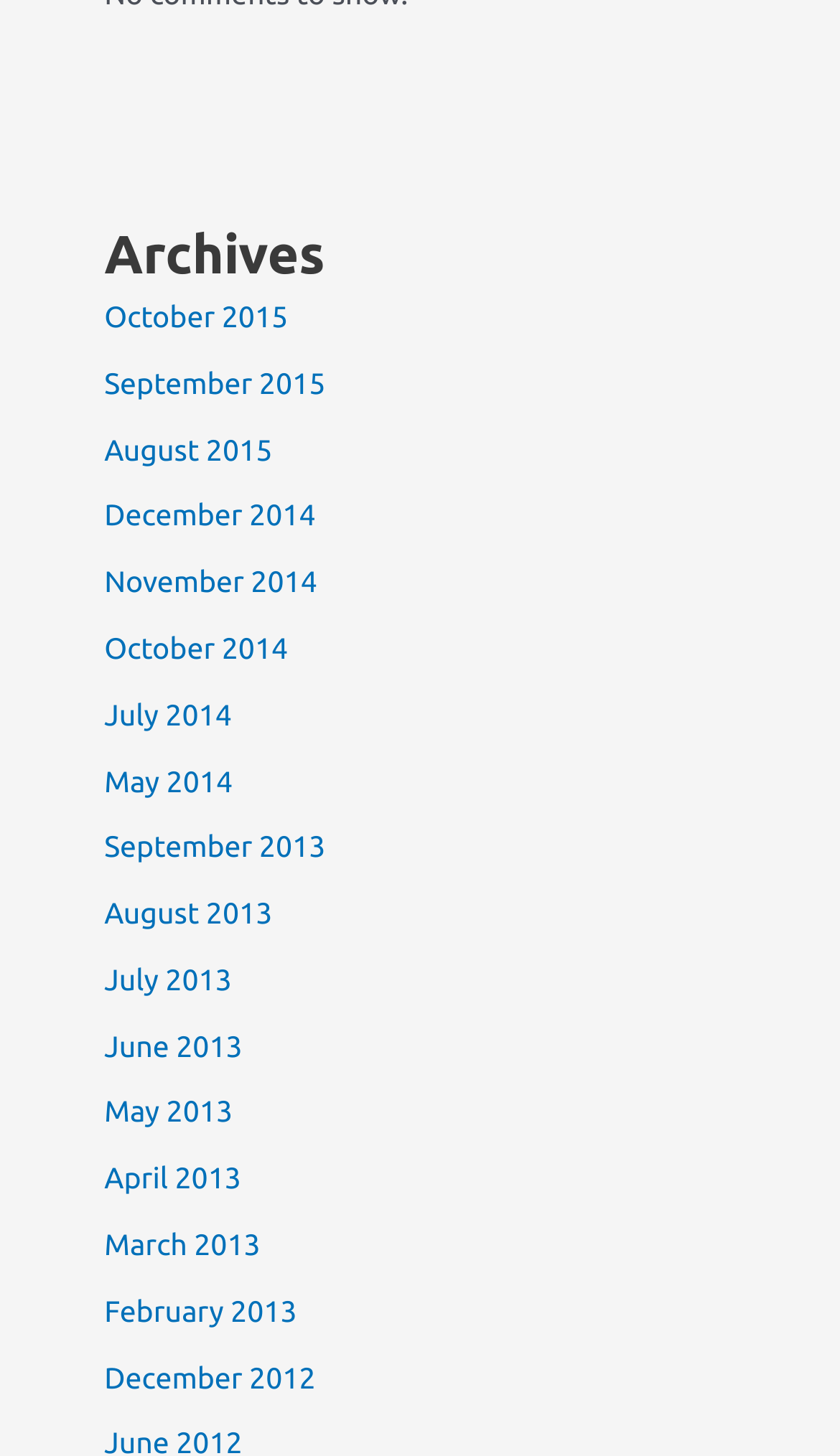Please identify the bounding box coordinates of the area that needs to be clicked to follow this instruction: "view archives for October 2015".

[0.124, 0.206, 0.343, 0.229]